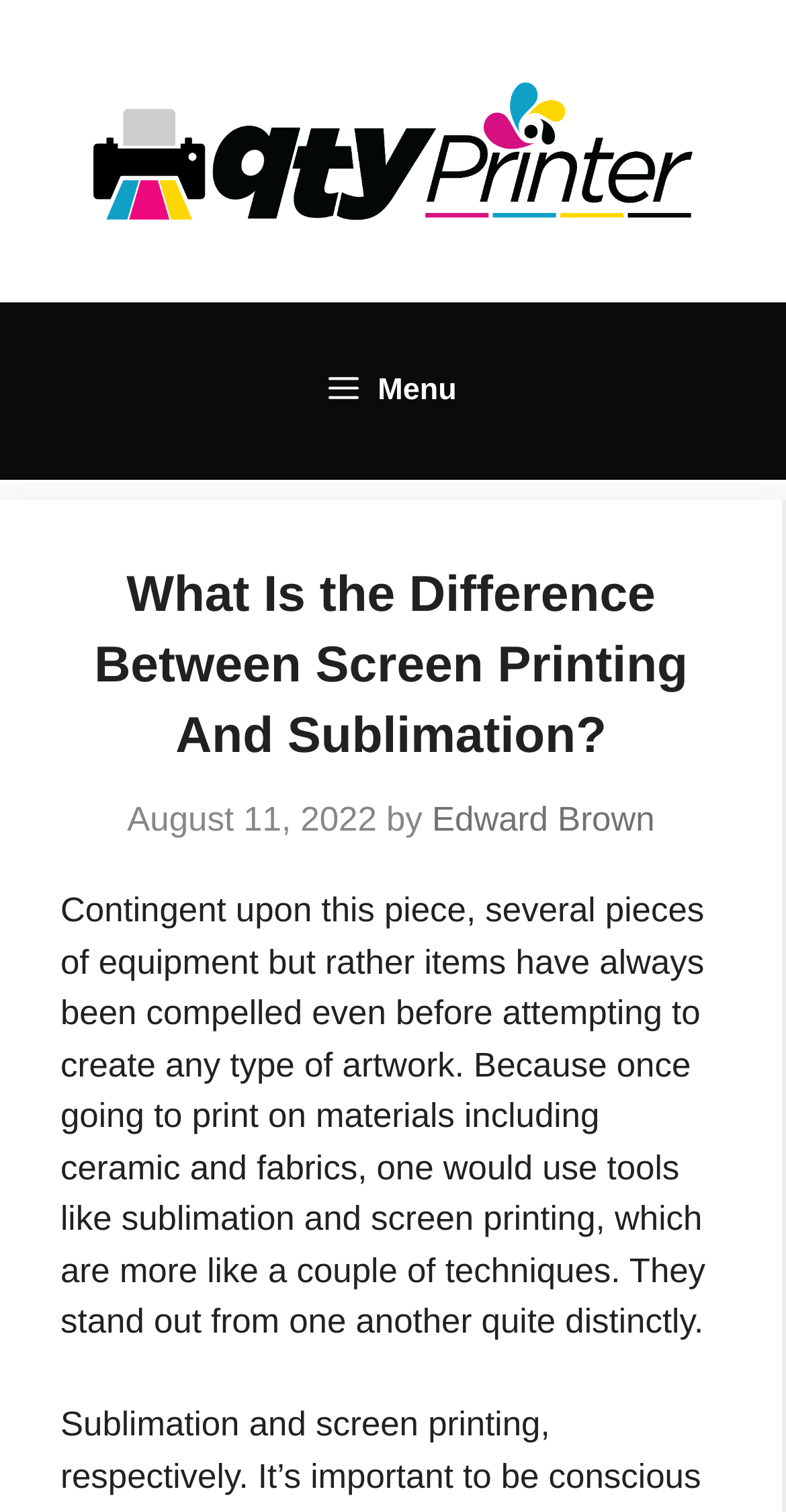Identify the bounding box coordinates for the UI element described by the following text: "alt="Qty Printer"". Provide the coordinates as four float numbers between 0 and 1, in the format [left, top, right, bottom].

[0.115, 0.086, 0.885, 0.111]